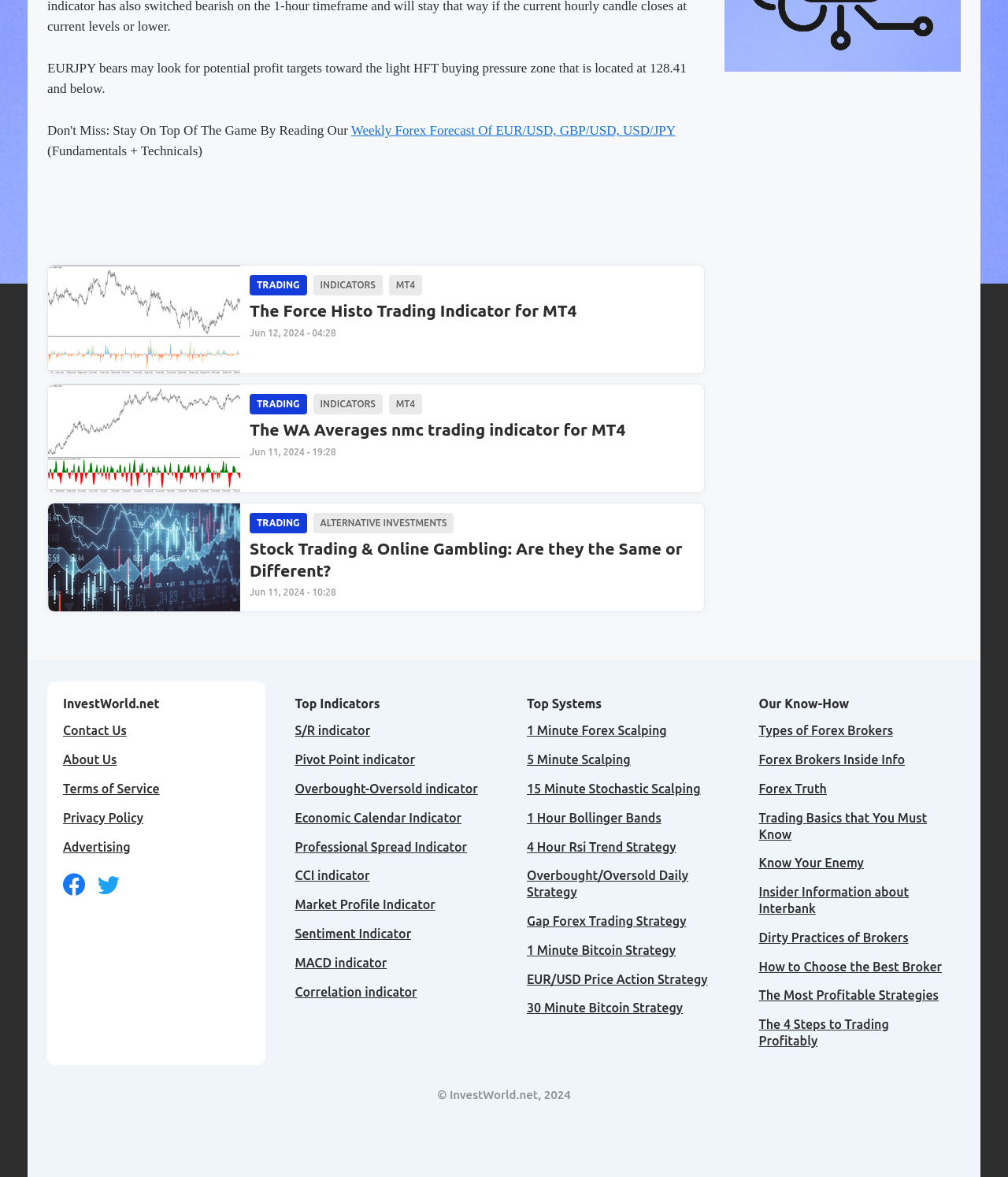Show the bounding box coordinates for the element that needs to be clicked to execute the following instruction: "Click on the 'About Us' link". Provide the coordinates in the form of four float numbers between 0 and 1, i.e., [left, top, right, bottom].

[0.062, 0.639, 0.116, 0.651]